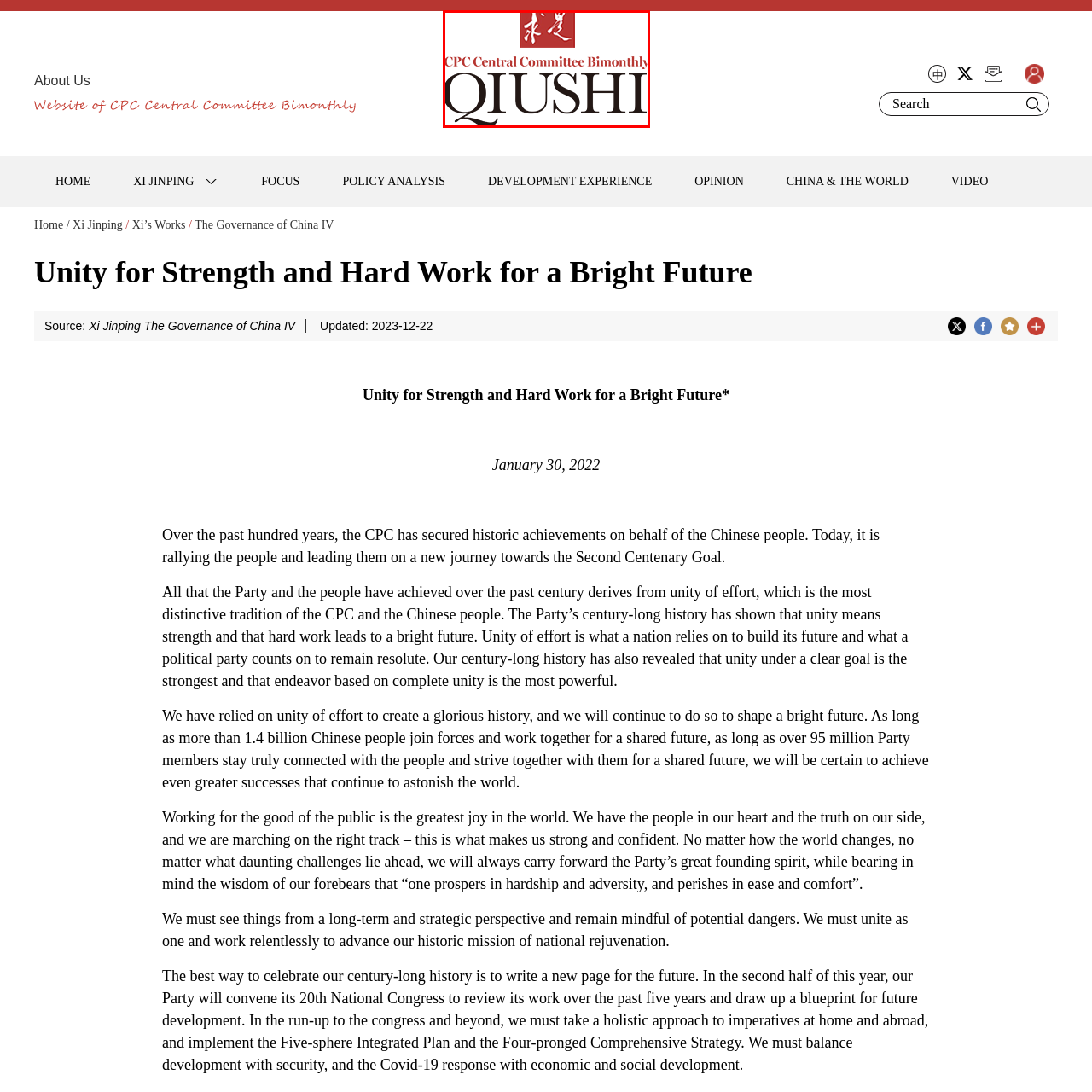Generate an elaborate caption for the image highlighted within the red boundary.

The image features the logo of "Qiushi," which translates to "Seeking Truth." This publication is associated with the Central Committee of the Communist Party of China (CPC) and serves as a bimonthly journal. The logo is visually striking, highlighting the blend of traditional and modern elements in its design. The stylized Chinese characters are presented prominently in red against a white background, conveying a sense of authority and cultural significance. Below the characters, the word "Qiushi" is displayed in bold, elegant font, reinforcing the publication's identity as a key voice in CPC discourse and analysis. This logo represents the CPC's commitment to ideological clarity and the dissemination of its political philosophy.